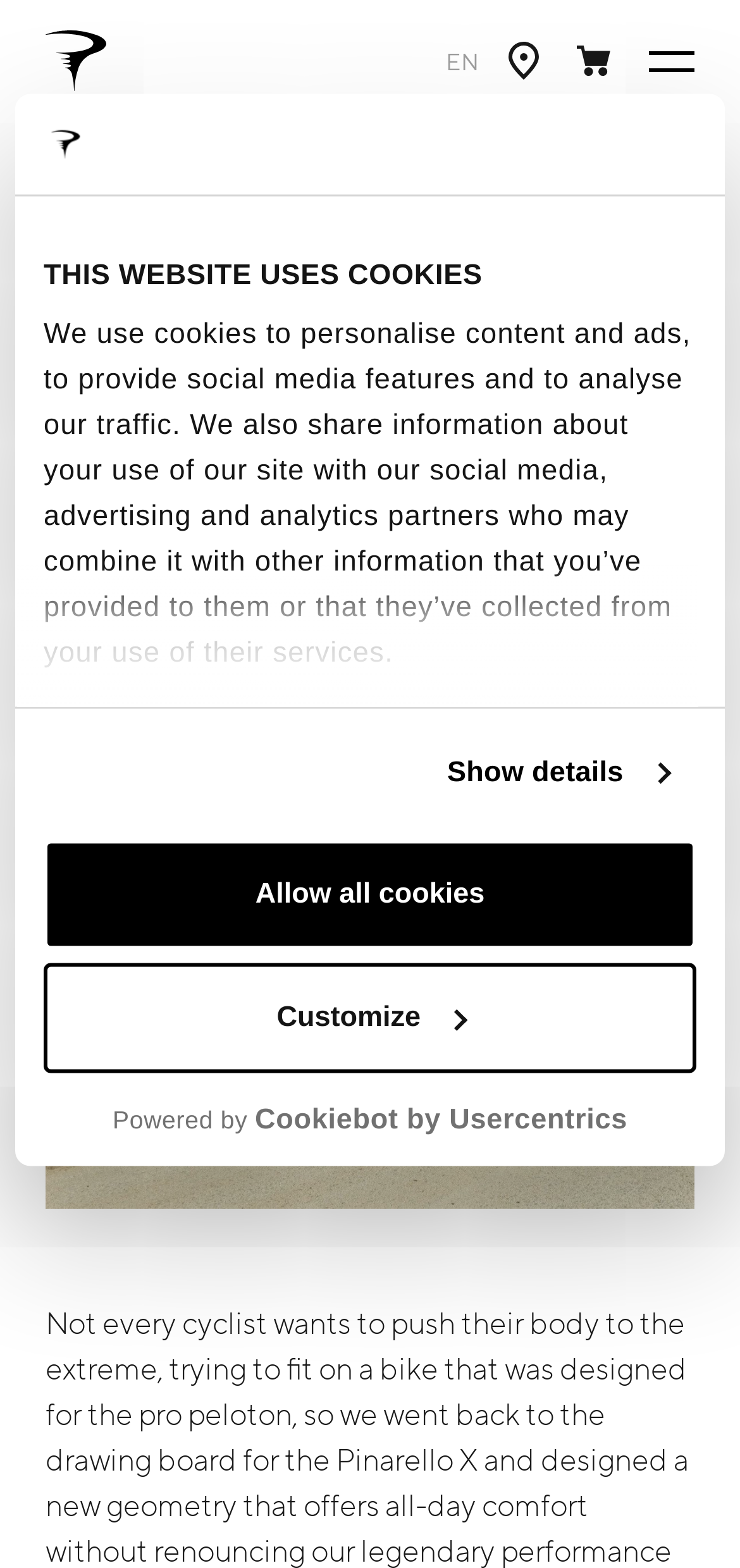Provide a brief response to the question below using a single word or phrase: 
What is the purpose of the Pinarello X frame?

To offer performance and comfort